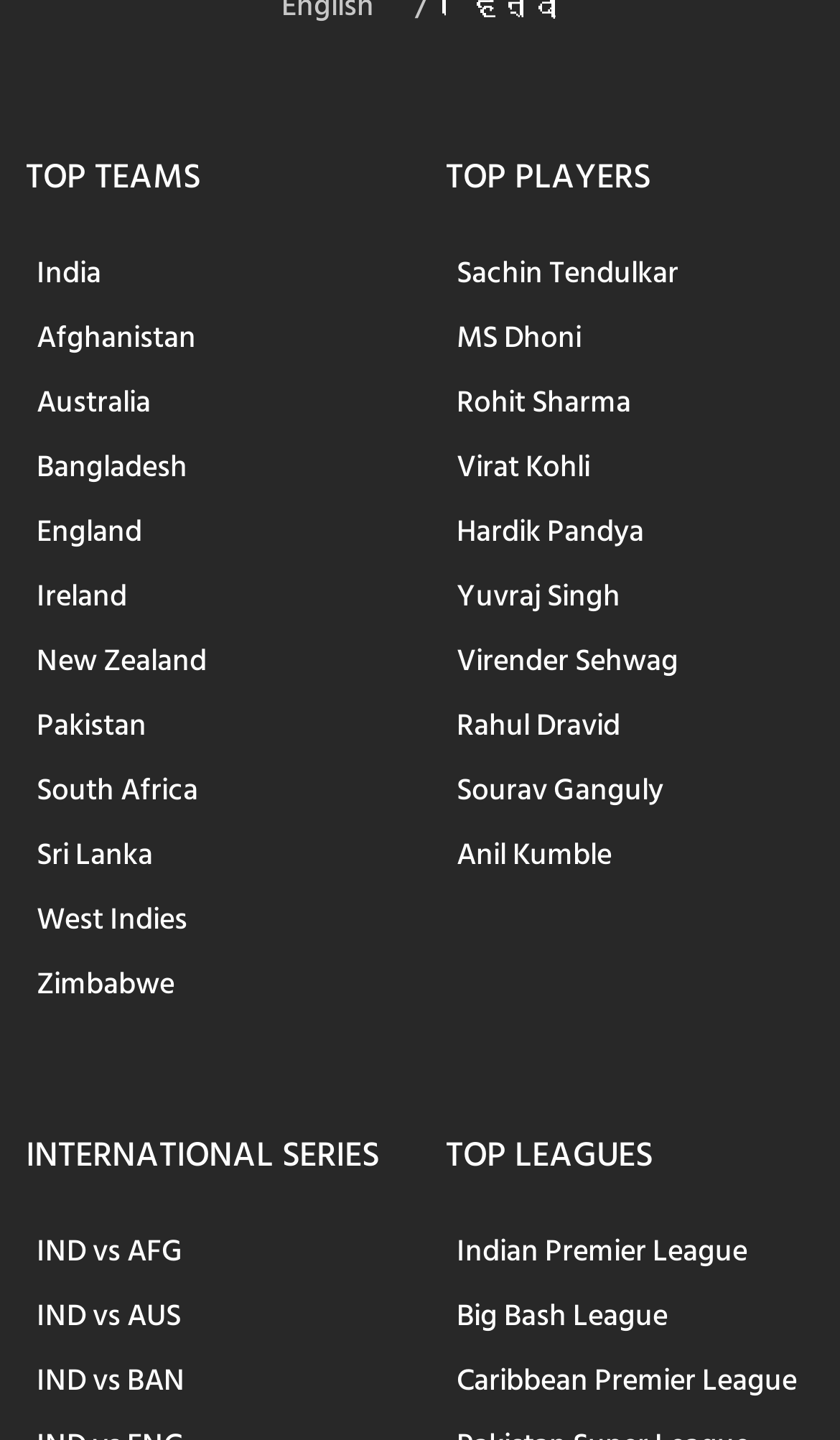Identify the bounding box coordinates of the section to be clicked to complete the task described by the following instruction: "Share on Facebook". The coordinates should be four float numbers between 0 and 1, formatted as [left, top, right, bottom].

None